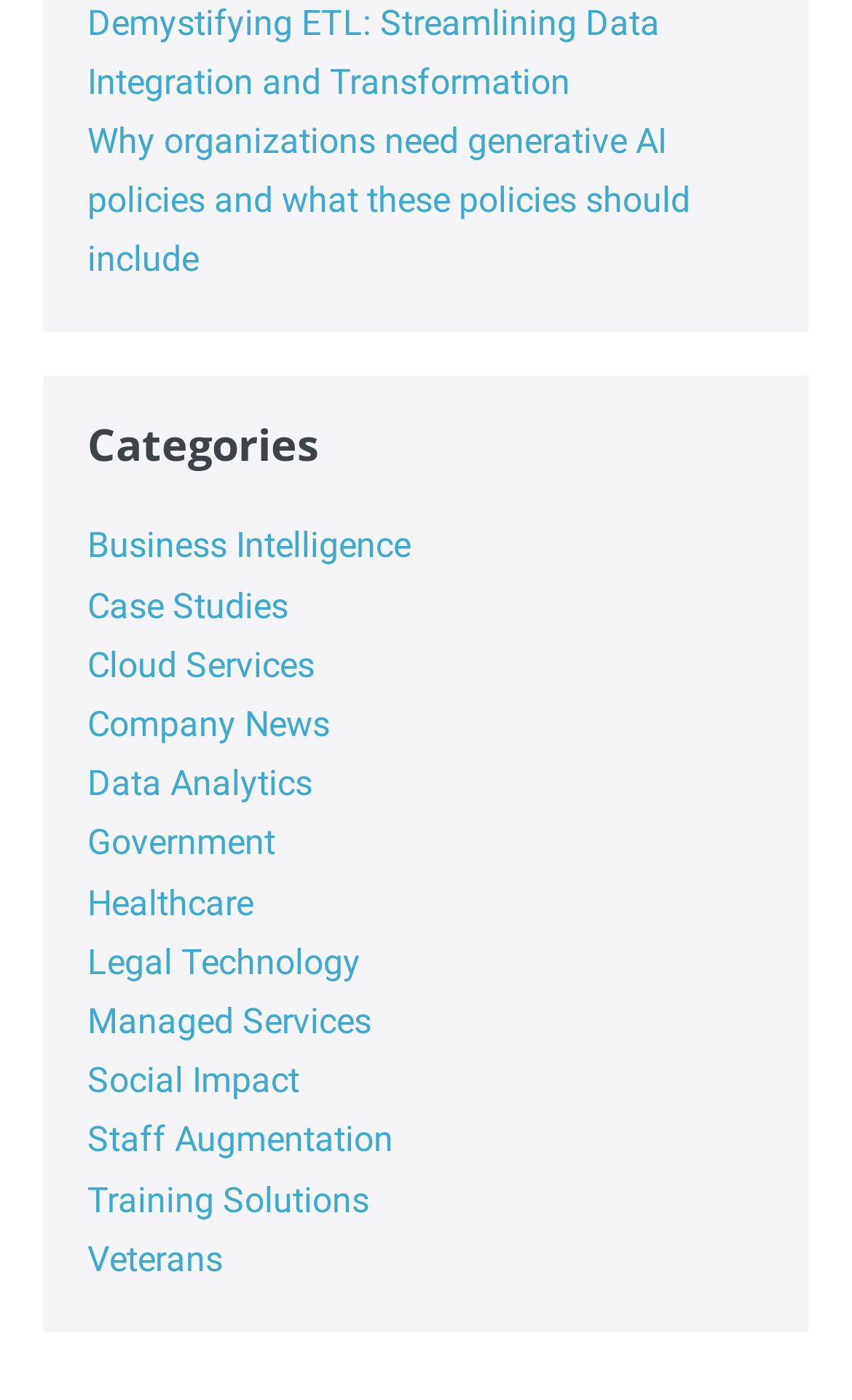Determine the bounding box coordinates for the area that needs to be clicked to fulfill this task: "Learn about Healthcare". The coordinates must be given as four float numbers between 0 and 1, i.e., [left, top, right, bottom].

[0.103, 0.63, 0.297, 0.659]